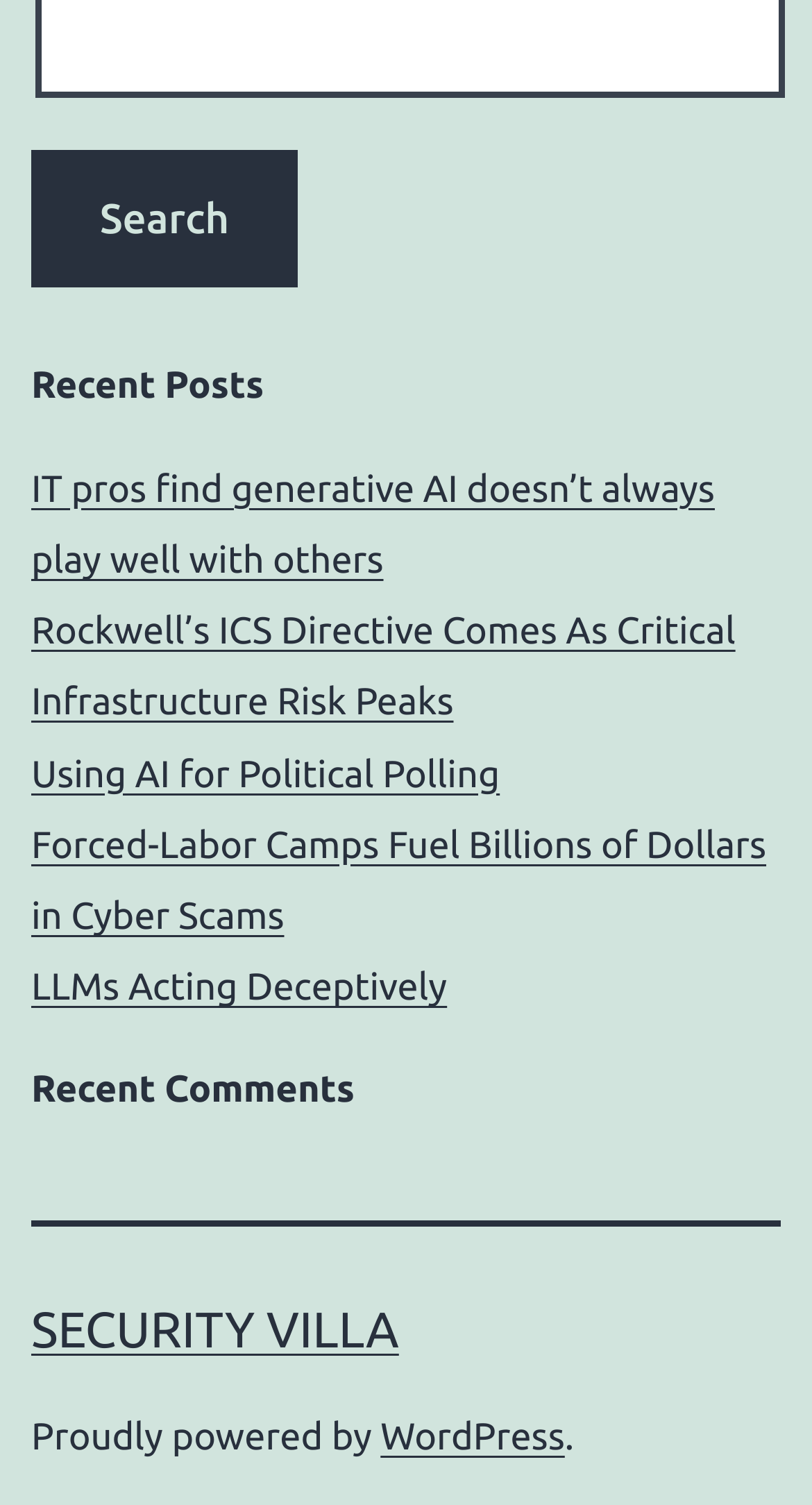Locate the coordinates of the bounding box for the clickable region that fulfills this instruction: "View recent comments".

[0.038, 0.707, 0.962, 0.742]